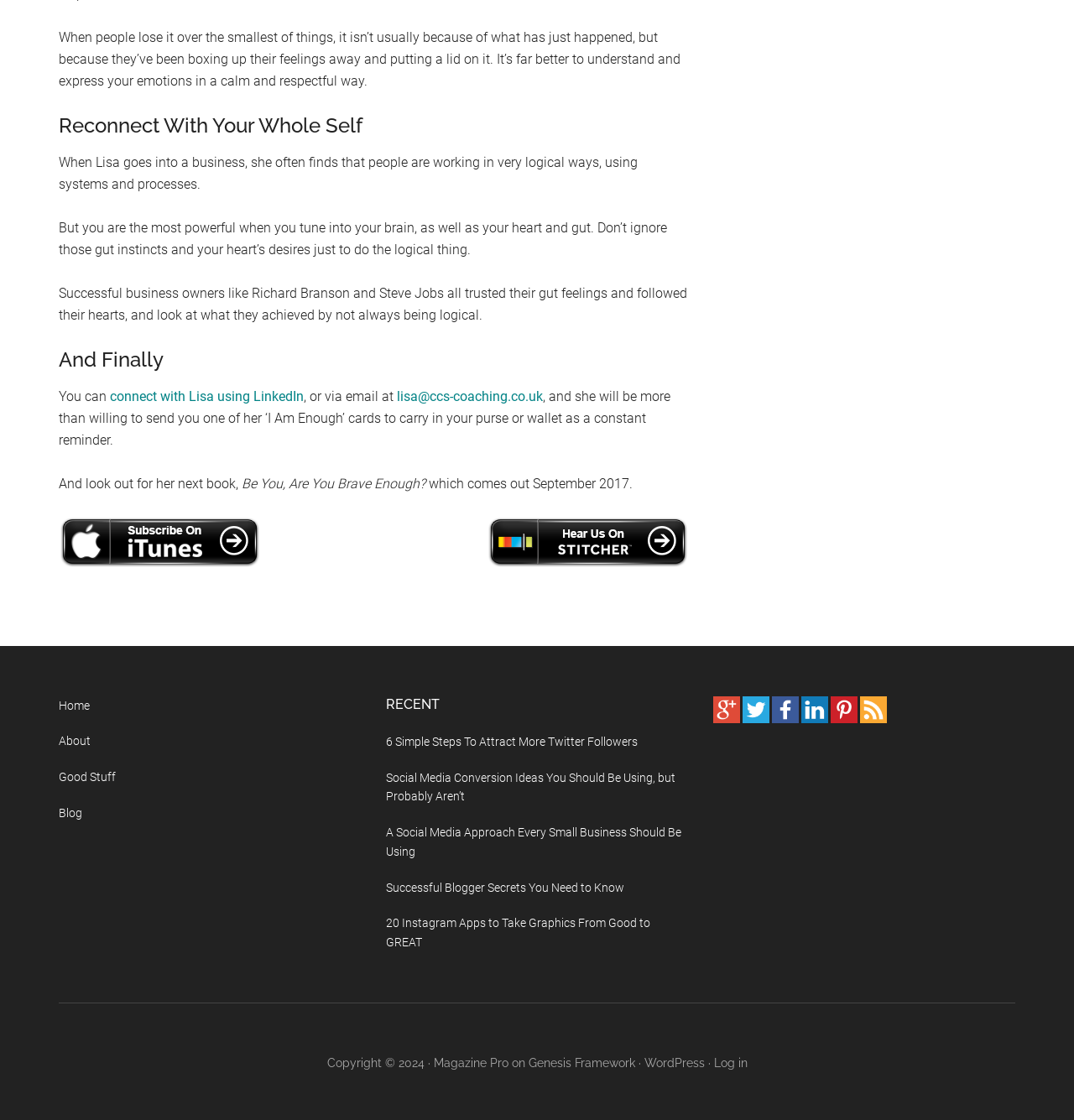Please examine the image and answer the question with a detailed explanation:
What is the email address provided for contacting the author?

The webpage provides an email address 'lisa@ccs-coaching.co.uk' for contacting the author, which can be found in the text 'or via email at lisa@ccs-coaching.co.uk'.